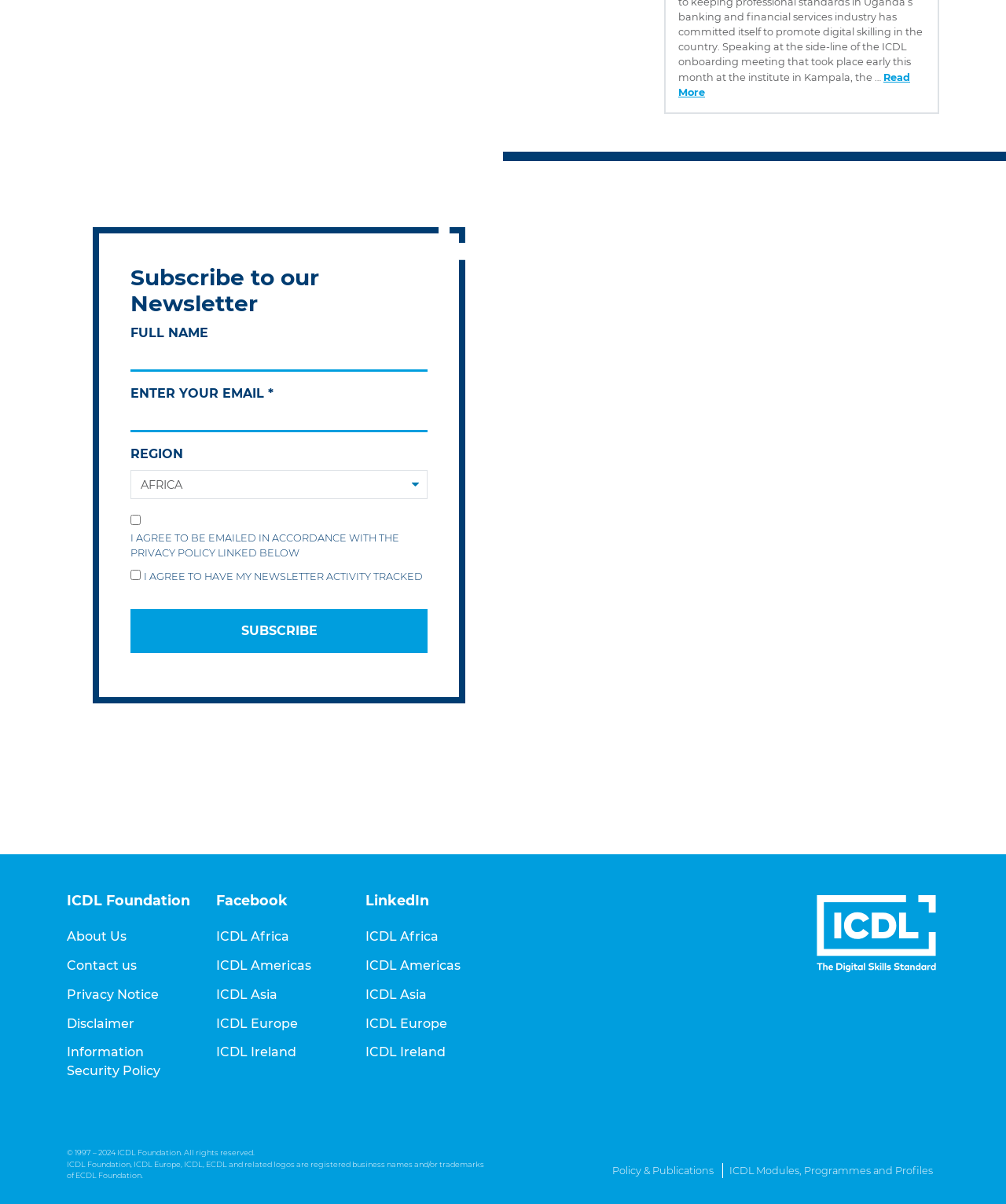Examine the image and give a thorough answer to the following question:
What type of content is linked on the 'About Us' page?

The 'About Us' link is located in the footer section of the webpage, alongside other links such as 'Contact us', 'Privacy Notice', and 'Disclaimer'. This suggests that the 'About Us' page contains information about the organization, its mission, and its structure.